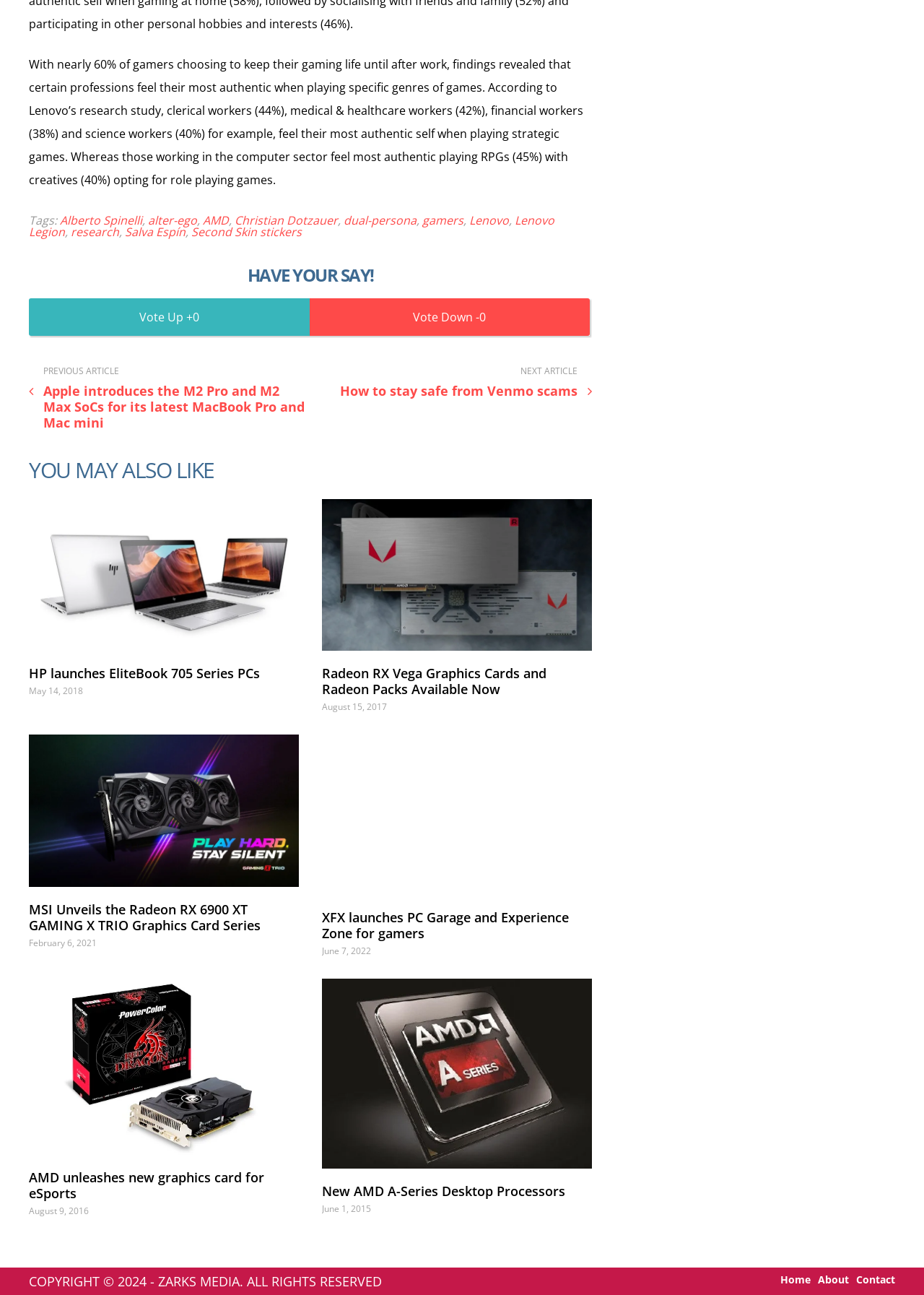Predict the bounding box coordinates of the area that should be clicked to accomplish the following instruction: "Check the news about 'AMD unleashes new graphics card for eSports'". The bounding box coordinates should consist of four float numbers between 0 and 1, i.e., [left, top, right, bottom].

[0.031, 0.756, 0.324, 0.892]